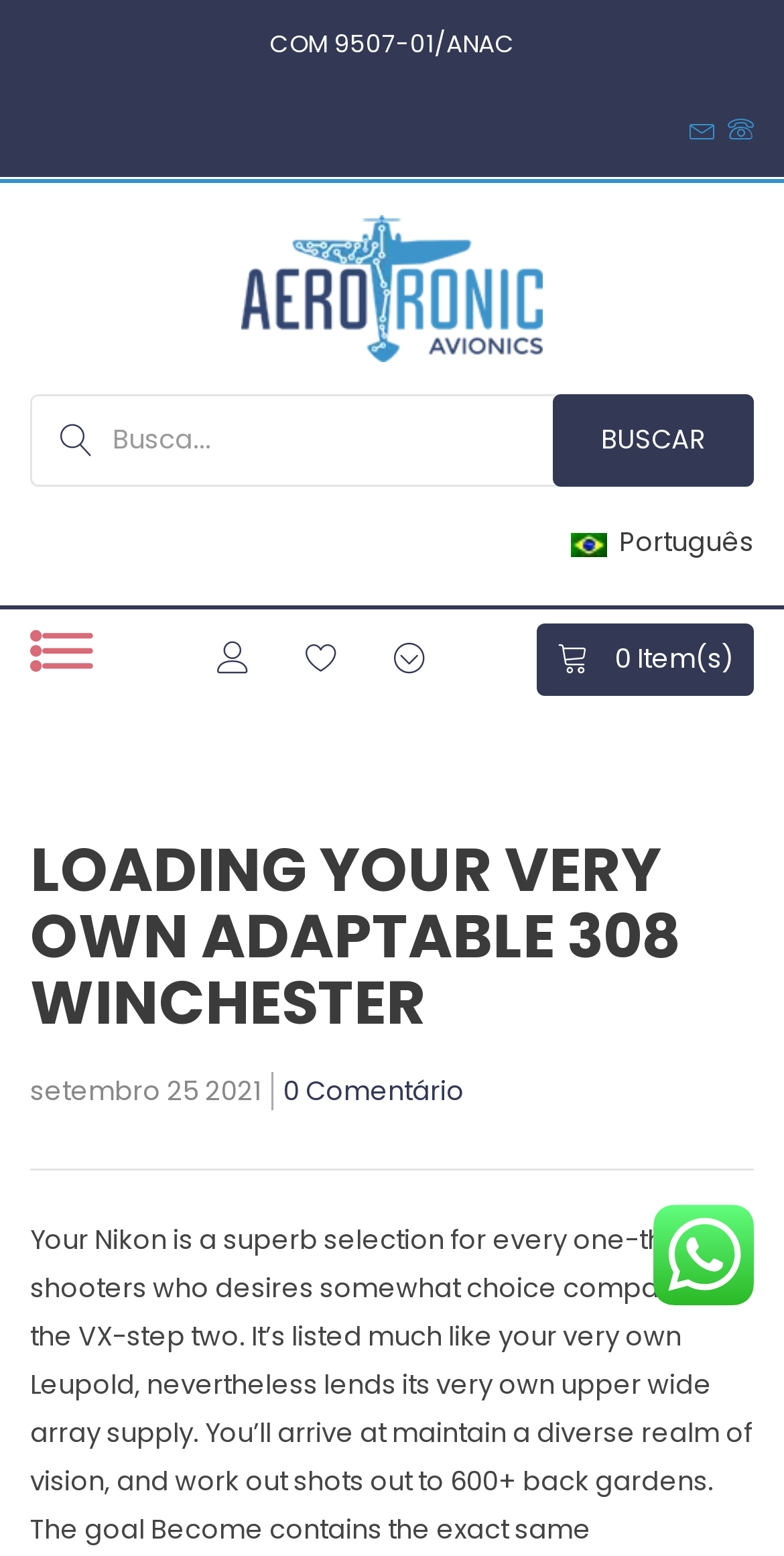Provide a thorough summary of the webpage.

The webpage is about loading a customizable 308 Winchester rifle, specifically from Aerotronic Avionics. At the top, there is a logo on the left side, accompanied by a search bar and a "Buscar" (Search) button on the right side. Below the search bar, there are three social media links, represented by icons. 

On the top-right corner, there is a language selection option, represented by a Portuguese flag. Next to it, there is a shopping cart icon with a label "0 Item(s)". 

The main content of the webpage is divided into sections. The first section has a heading "LOADING YOUR VERY OWN ADAPTABLE 308 WINCHESTER" in a large font. Below the heading, there is a date "setembro 25 2021" and a link "0 Comentário" (0 Comments). 

The main article starts below, describing the features of the Nikon rifle, comparing it to the Leupold rifle. The article highlights the benefits of the Nikon rifle, including its wide range supply and ability to make shots out to 600+ yards. 

At the bottom of the page, there is a large image, likely related to the rifle or its accessories.